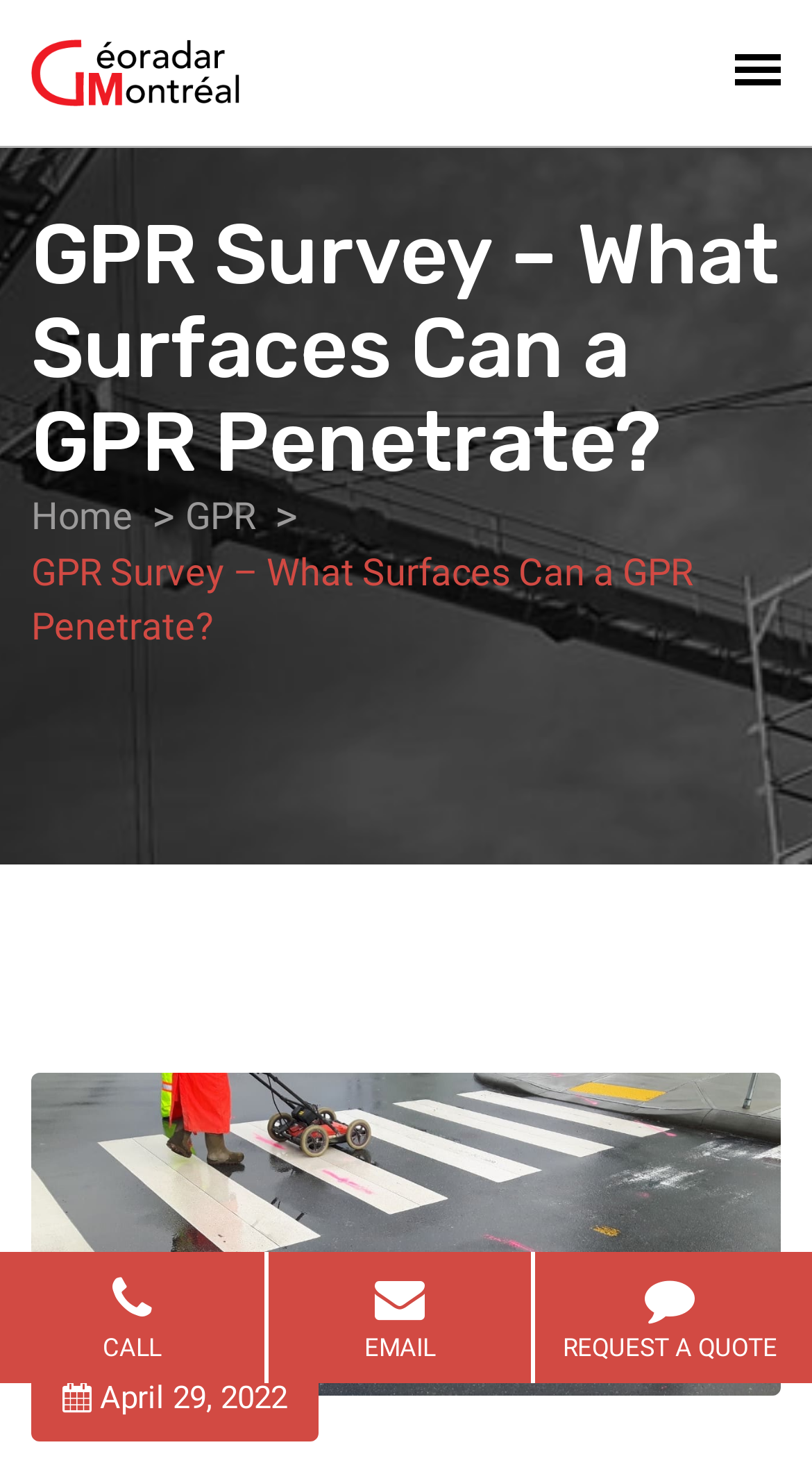What is the purpose of the GPR?
Based on the screenshot, provide a one-word or short-phrase response.

Survey